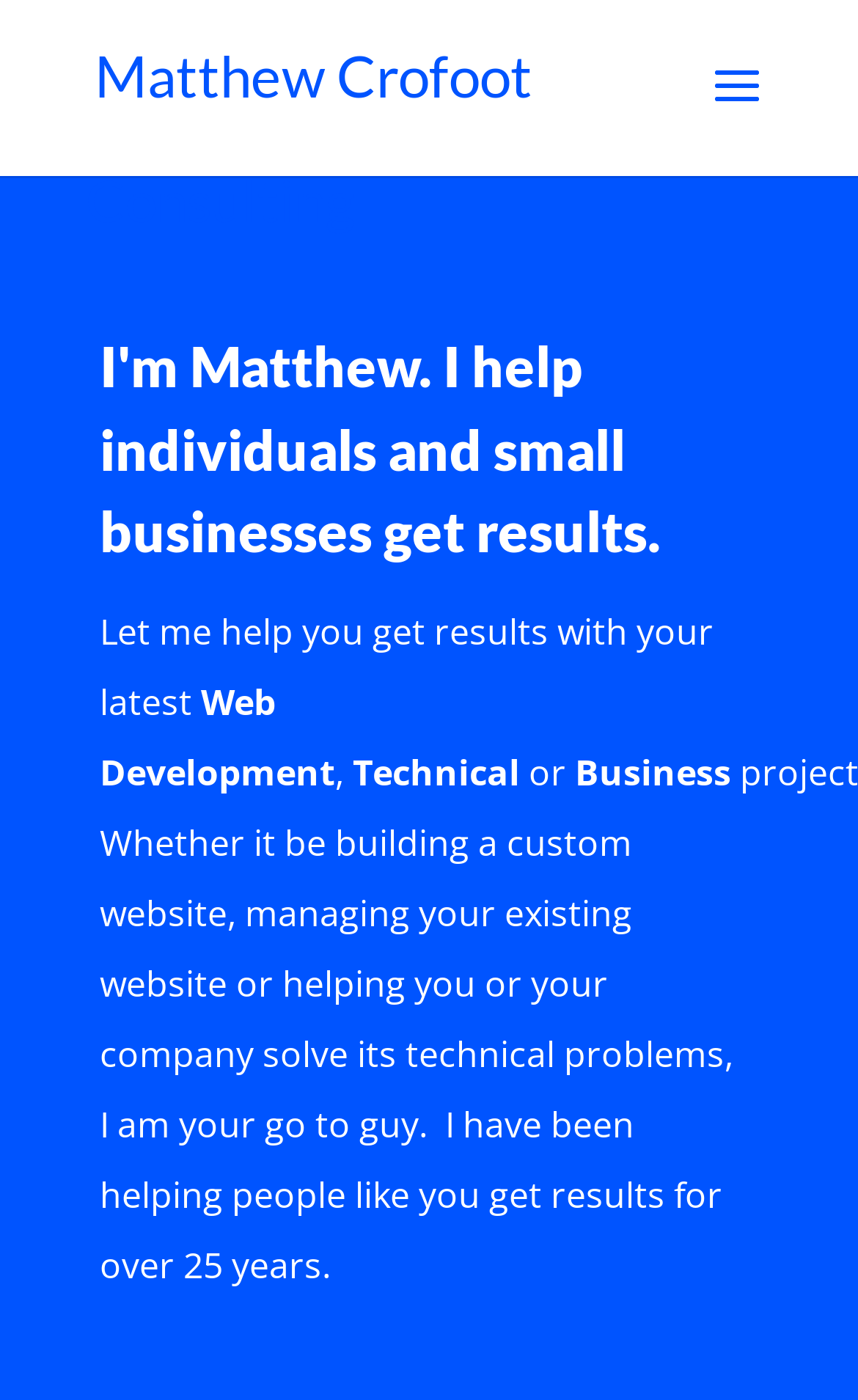Observe the image and answer the following question in detail: What is the format of the consultant's services?

The format of the consultant's services can be found in the text on the page, which mentions 'Web Development', 'Technical', and 'Business' support. These services are presented as separate options, suggesting that clients can choose one or more of these areas to receive support in.